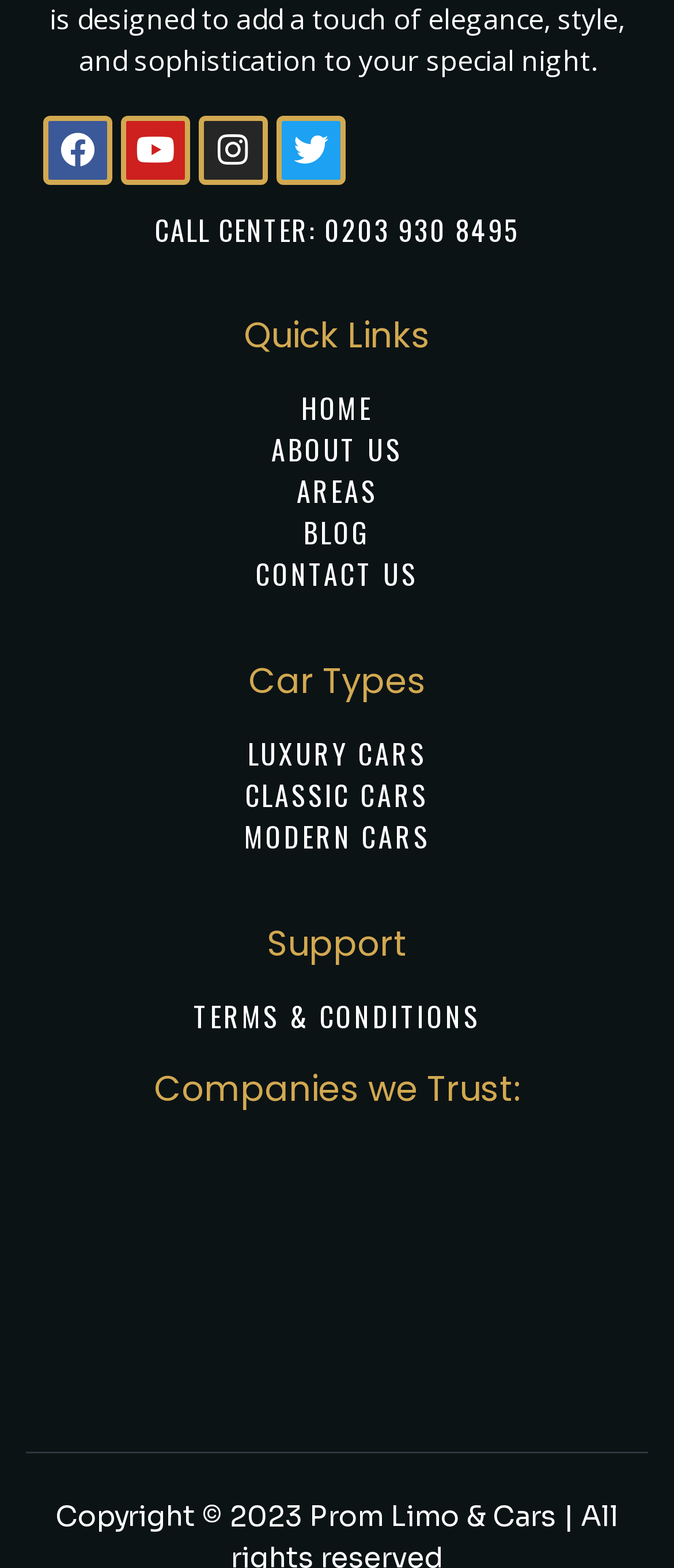Find and indicate the bounding box coordinates of the region you should select to follow the given instruction: "Contact the call center".

[0.229, 0.135, 0.771, 0.159]